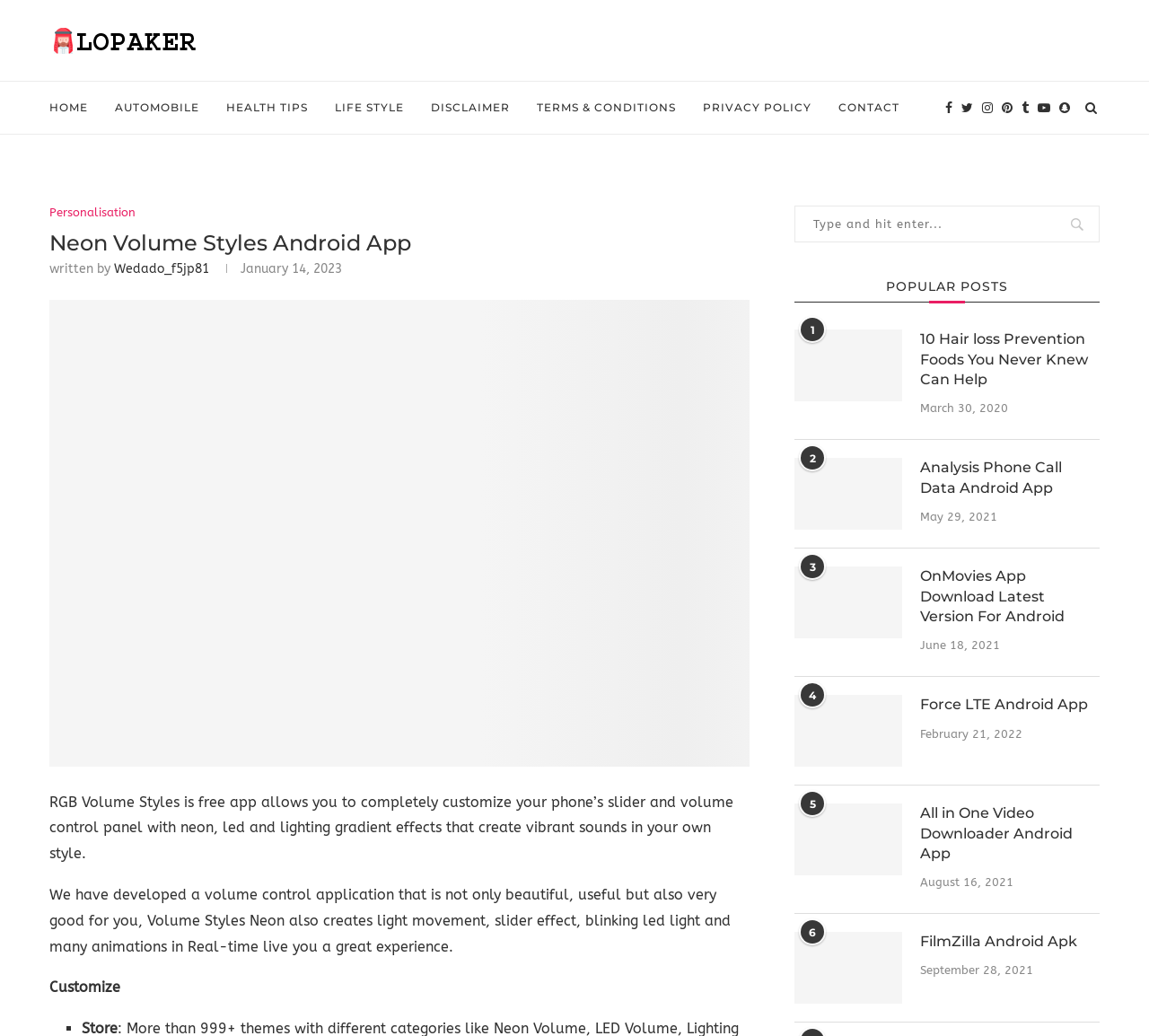What is the purpose of the RGB Volume Styles app?
Using the details from the image, give an elaborate explanation to answer the question.

The purpose of the RGB Volume Styles app is to customize the phone's slider and volume control panel with neon, led and lighting gradient effects, as mentioned in the description.